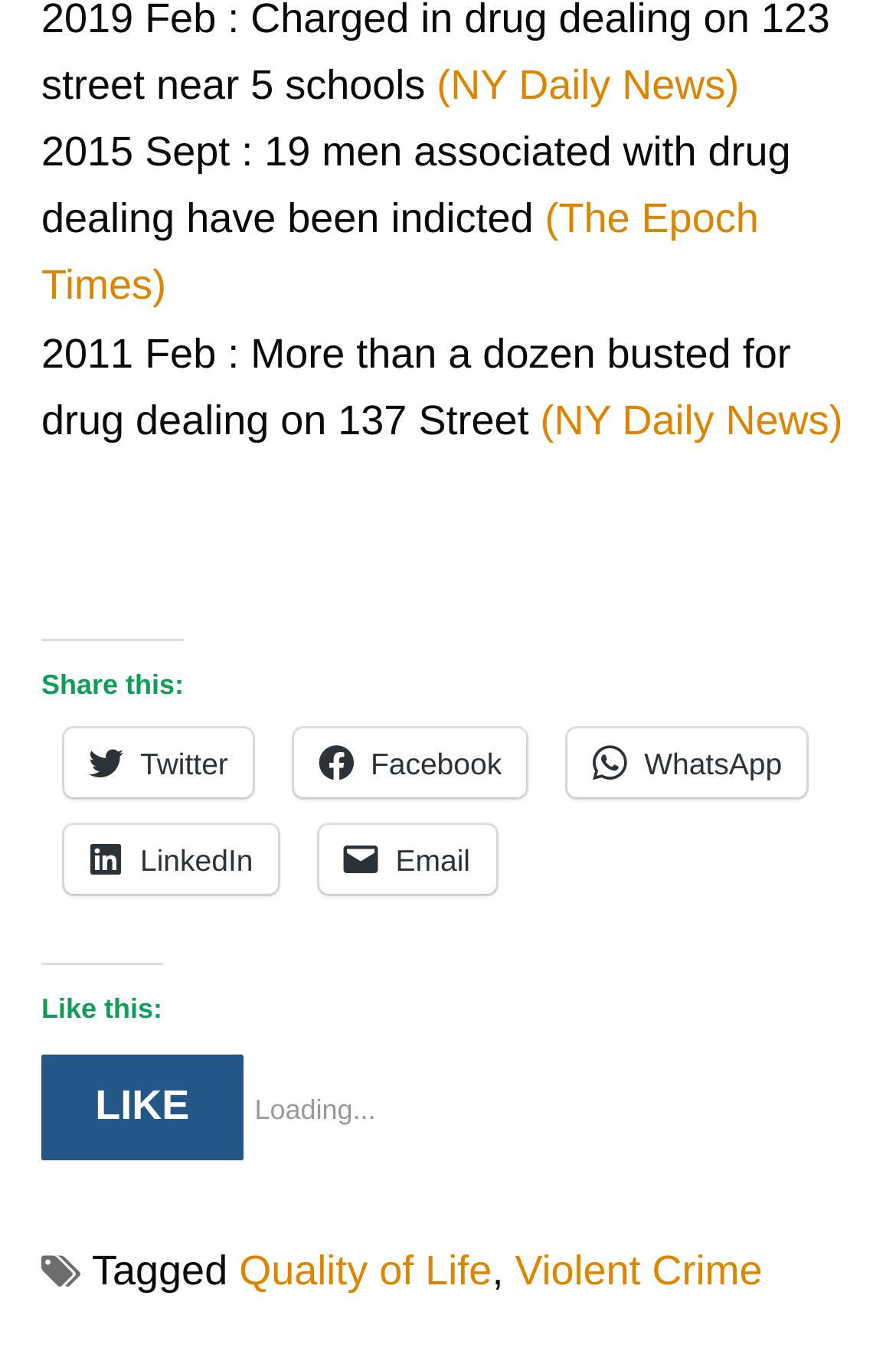What is the purpose of the 'Share this:' section?
Your answer should be a single word or phrase derived from the screenshot.

To share the article